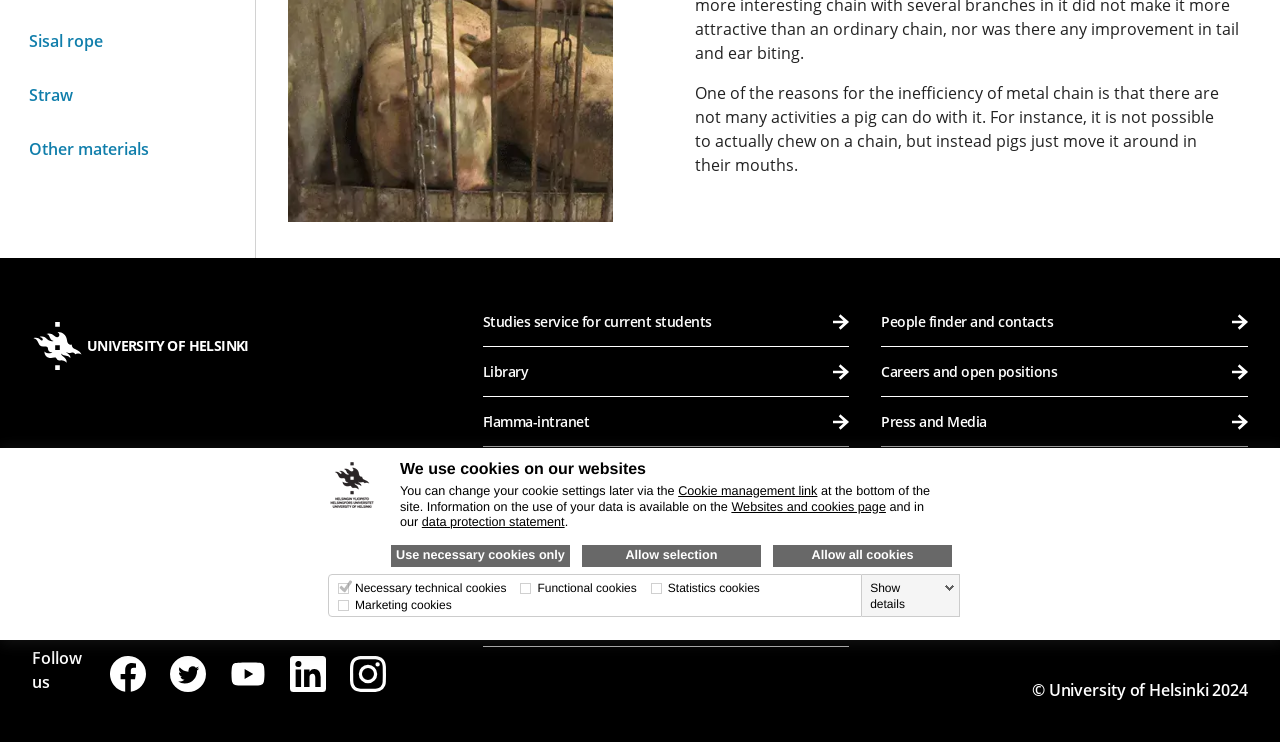Given the description of the UI element: "Other materials", predict the bounding box coordinates in the form of [left, top, right, bottom], with each value being a float between 0 and 1.

[0.023, 0.168, 0.177, 0.233]